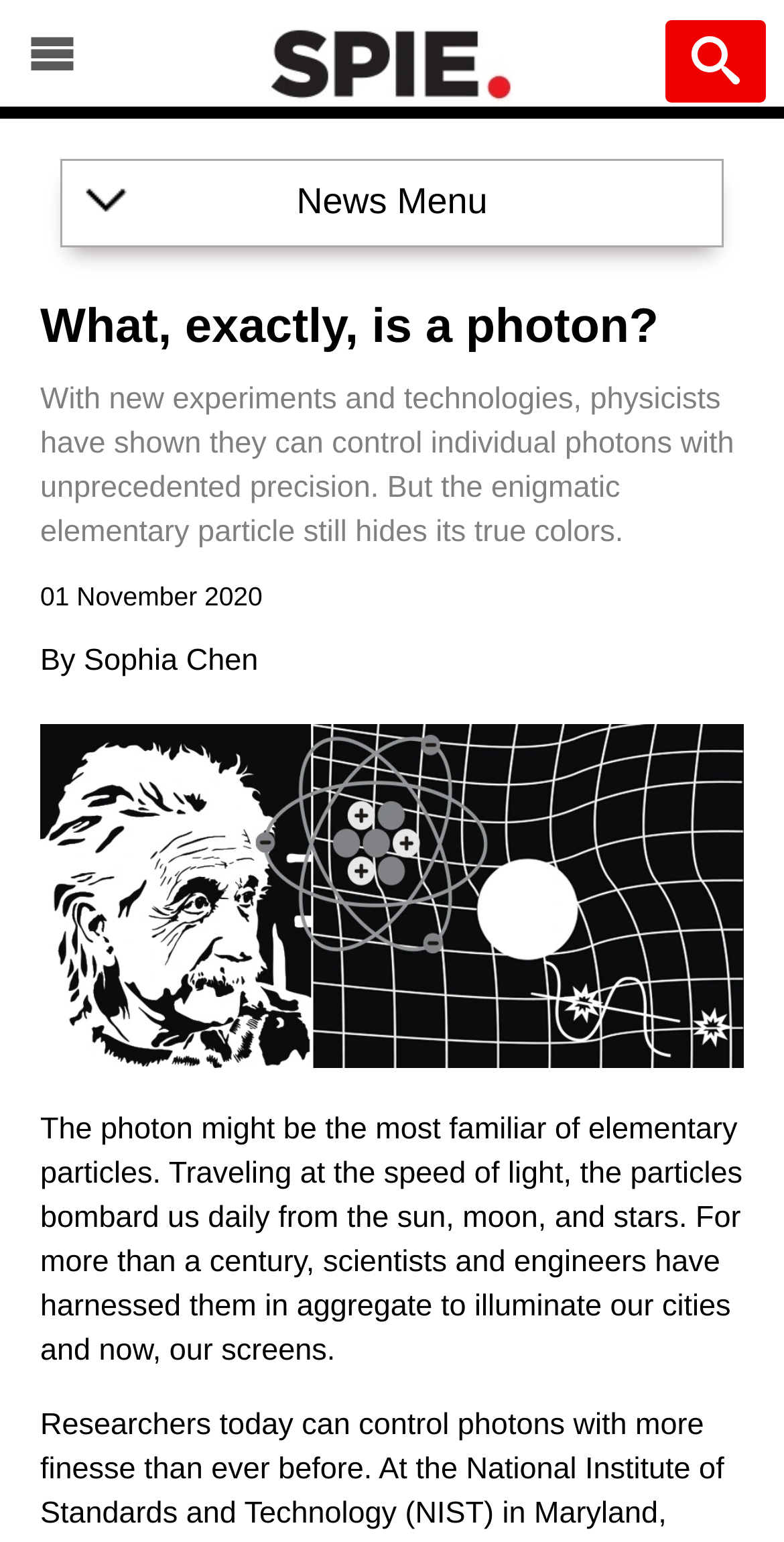Locate the bounding box coordinates of the element I should click to achieve the following instruction: "read news home".

[0.082, 0.158, 0.918, 0.216]